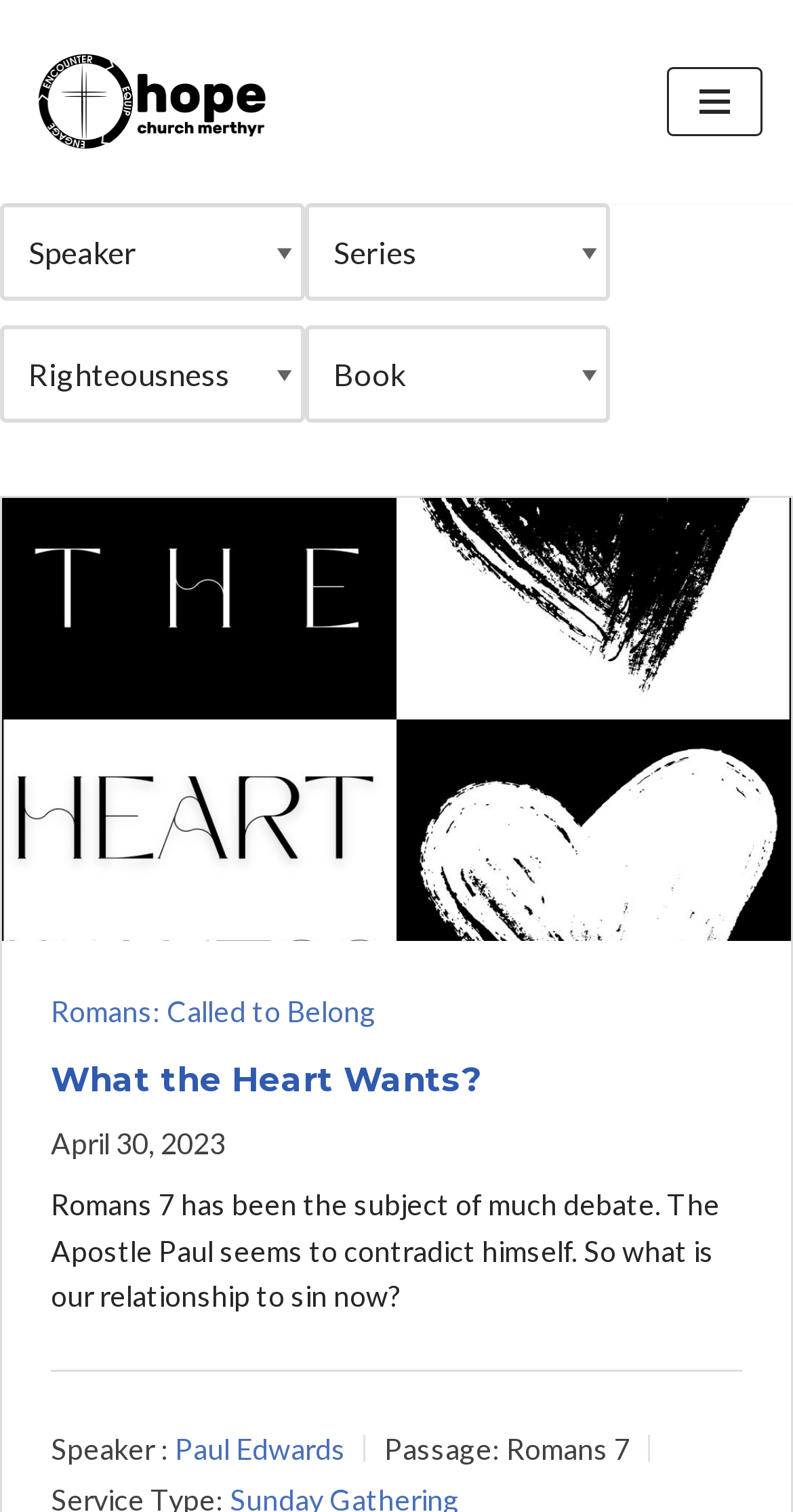Please use the details from the image to answer the following question comprehensively:
Who is the speaker of the sermon?

I found a link element with the text 'Paul Edwards' which is preceded by the text 'Speaker :' and is likely the speaker of the sermon.